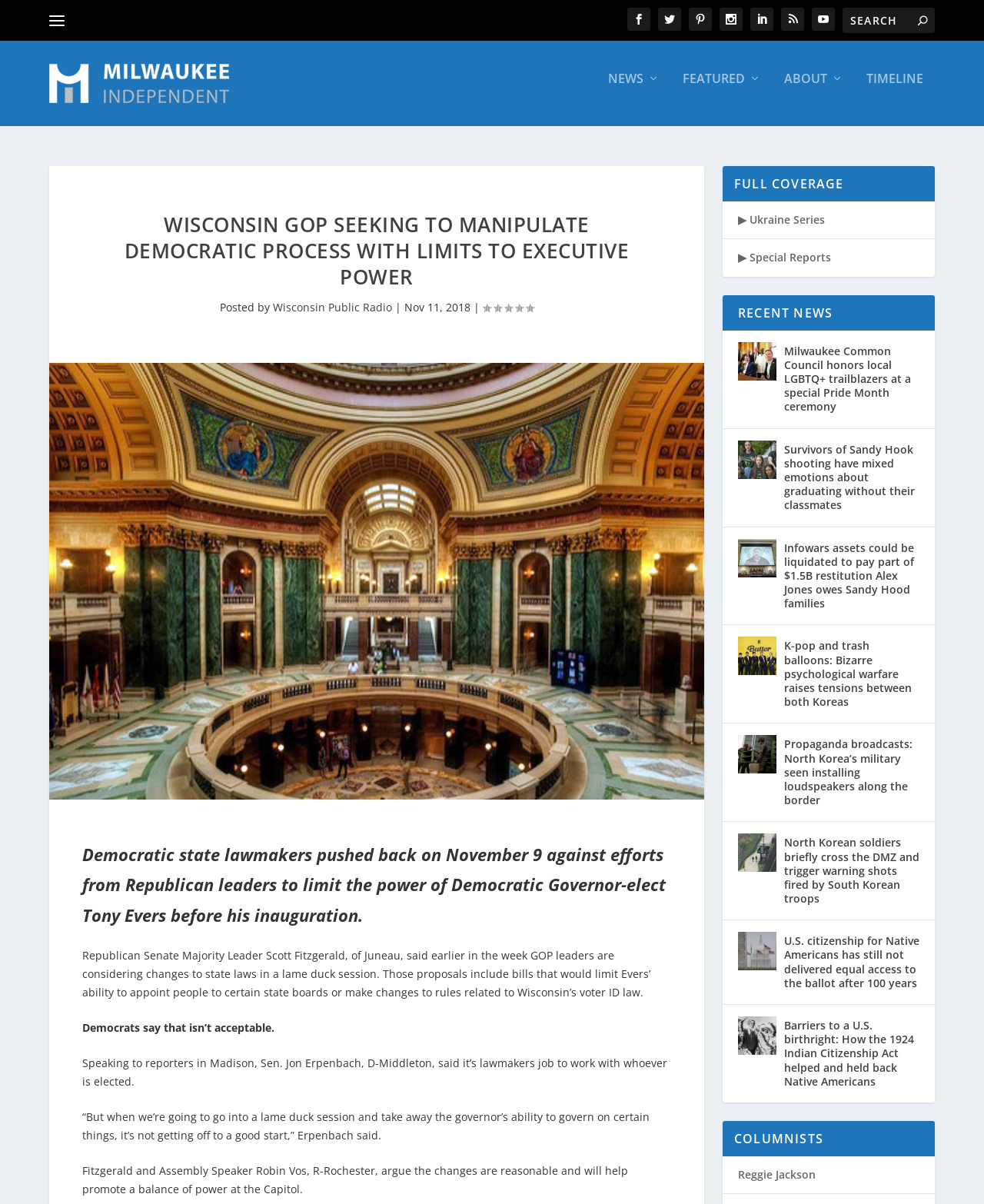Determine the bounding box coordinates for the area that needs to be clicked to fulfill this task: "Visit the Milwaukee Independent homepage". The coordinates must be given as four float numbers between 0 and 1, i.e., [left, top, right, bottom].

[0.05, 0.053, 0.28, 0.094]